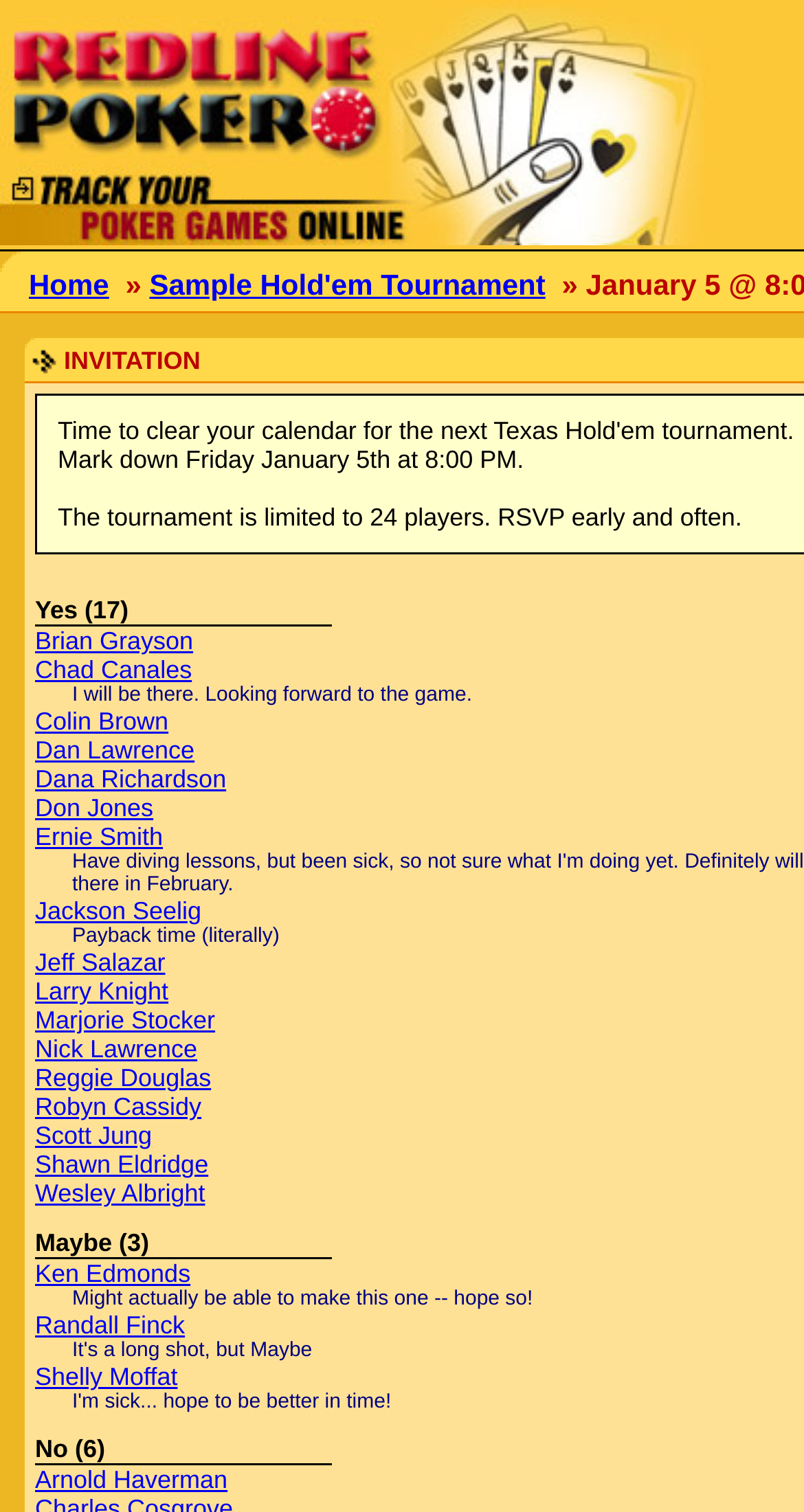What is the total number of players who responded to the tournament?
Please answer the question as detailed as possible.

I counted the number of links under the 'Yes', 'Maybe', and 'No' headings, which represents the total number of players who responded to the tournament.